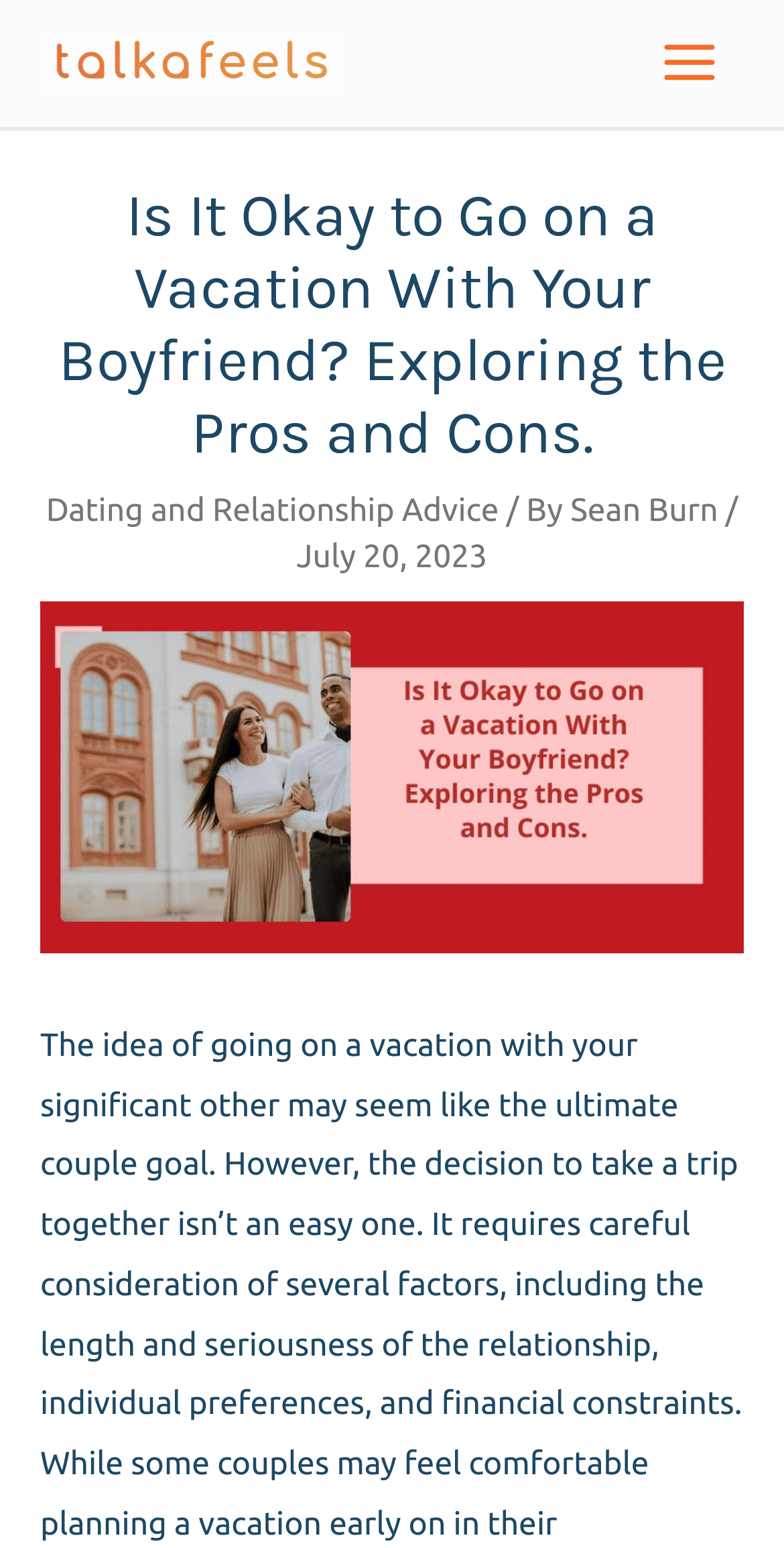What is the category of the article?
Please use the image to deliver a detailed and complete answer.

I determined the category of the article by looking at the link 'Dating and Relationship Advice' located below the main heading, which suggests that the article belongs to this category.